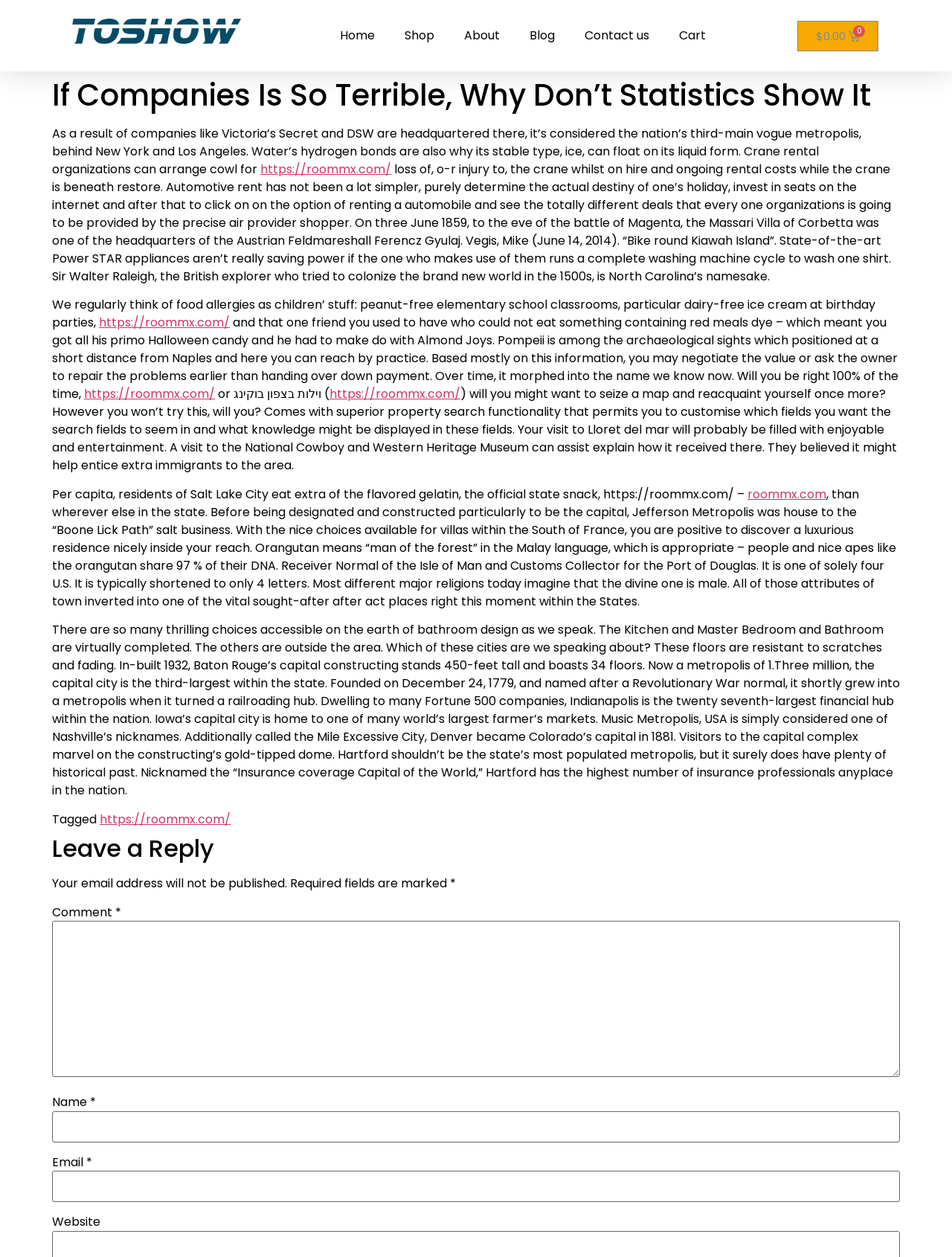What is the name of the explorer who tried to colonize the new world in the 1500s?
Using the information presented in the image, please offer a detailed response to the question.

The webpage mentions that Sir Walter Raleigh, the British explorer who tried to colonize the new world in the 1500s, is North Carolina's namesake.